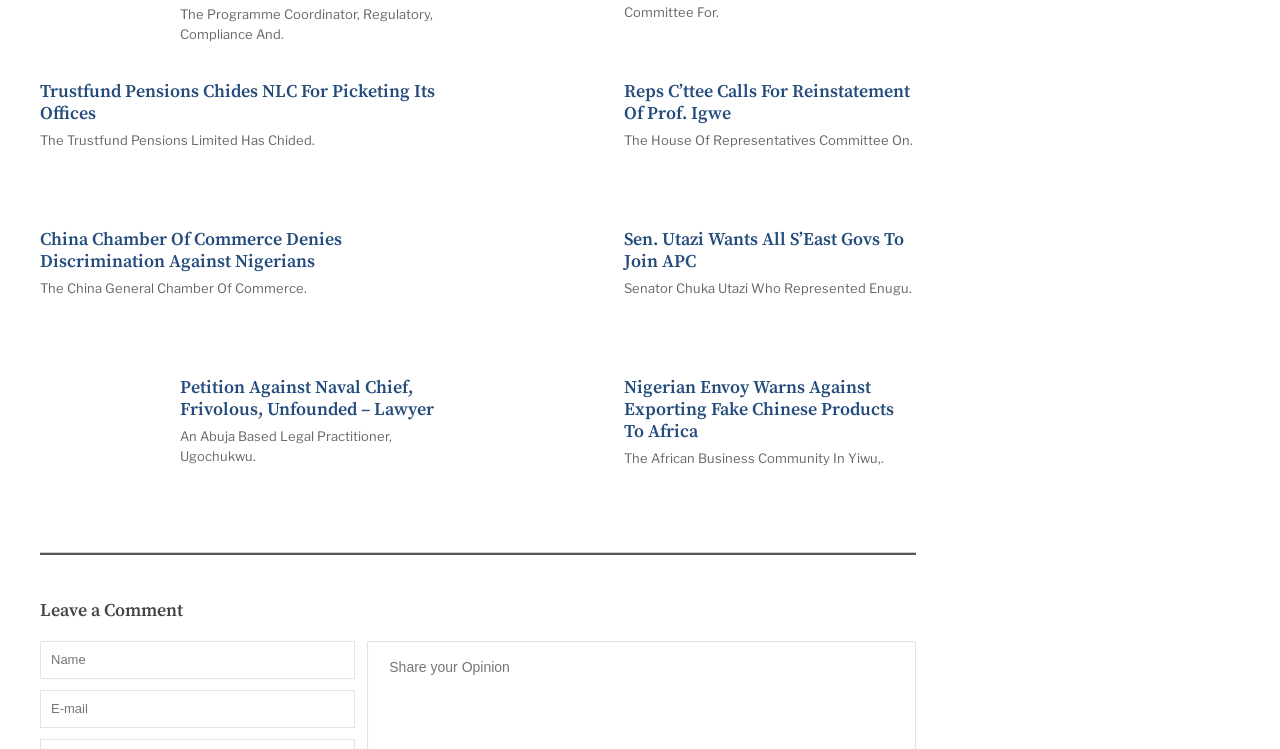Identify the bounding box coordinates for the element you need to click to achieve the following task: "Leave a comment". Provide the bounding box coordinates as four float numbers between 0 and 1, in the form [left, top, right, bottom].

[0.031, 0.803, 0.143, 0.83]